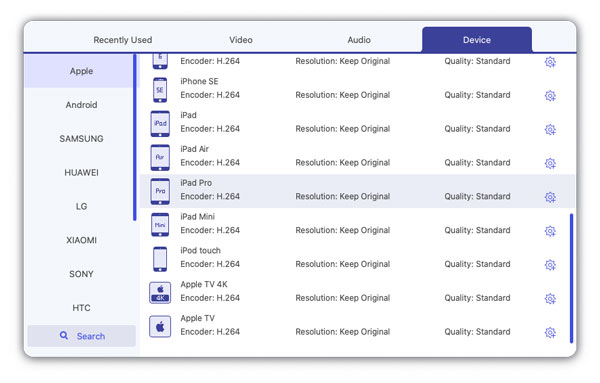What type of encoder is used for the listed Apple devices?
Please interpret the details in the image and answer the question thoroughly.

The encoder type for the listed Apple devices, including iPhone SE, iPad, iPad Air, iPad Pro, iPad Mini, and Apple TV, is H.264, as shown in the user interface.